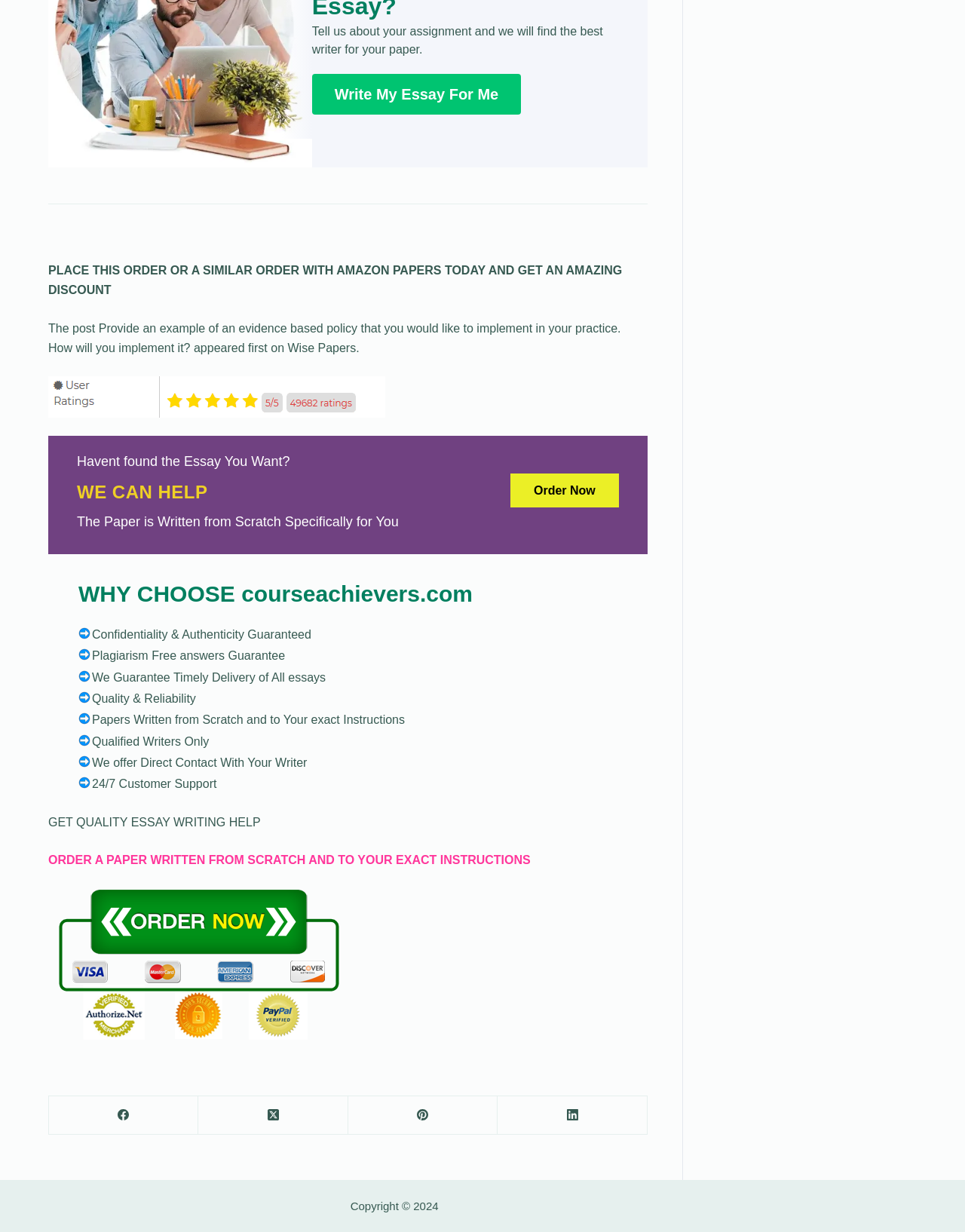What is the benefit of choosing this essay writing service?
Based on the image, please offer an in-depth response to the question.

The website highlights several benefits of choosing their essay writing service, including confidentiality and authenticity guaranteed, plagiarism-free answers, timely delivery, quality and reliability, and direct contact with the writer. These benefits are listed in a section titled 'WHY CHOOSE courseachievers.com'.